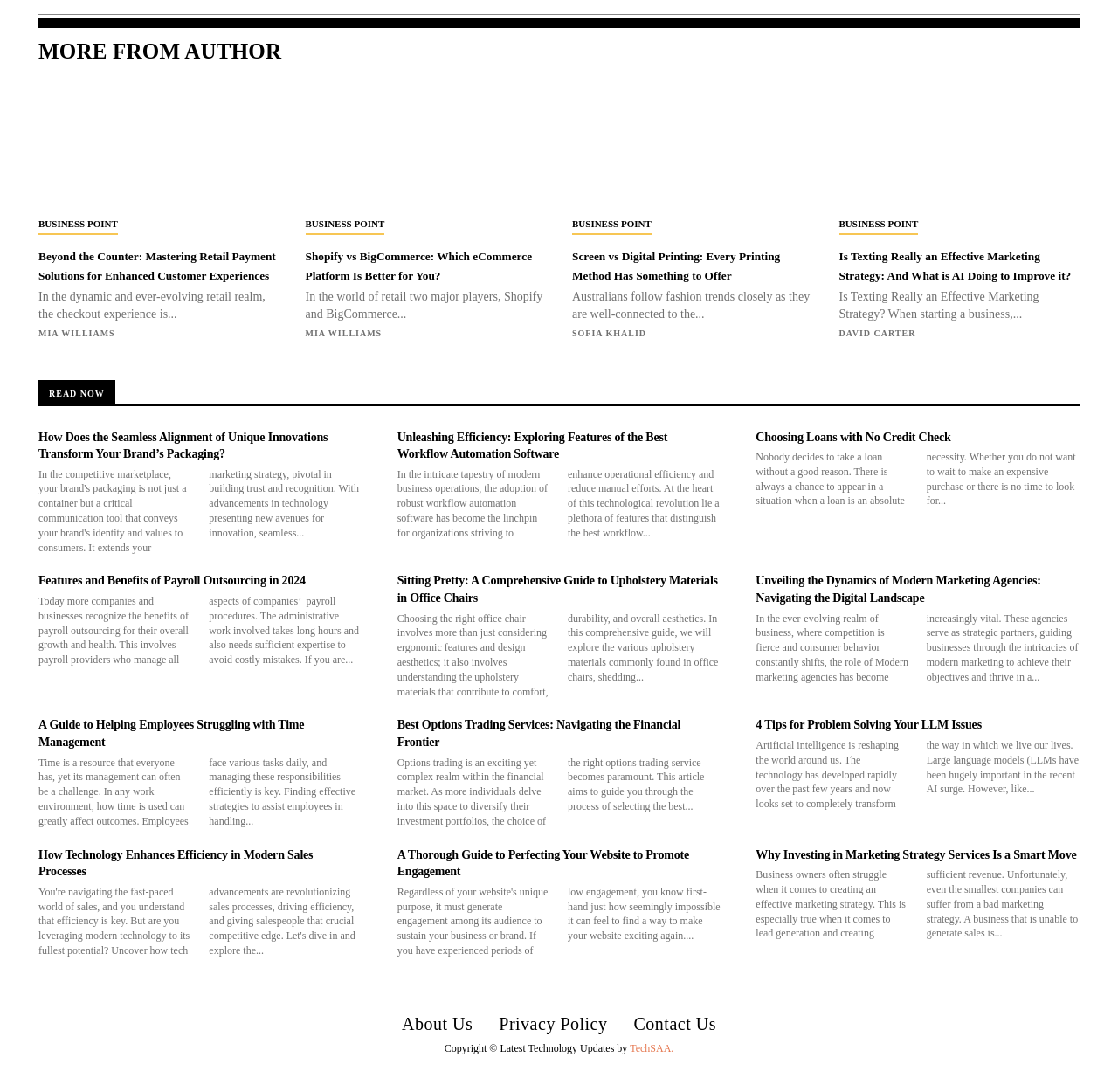Locate the bounding box coordinates of the item that should be clicked to fulfill the instruction: "go to the About Us page".

[0.359, 0.943, 0.423, 0.967]